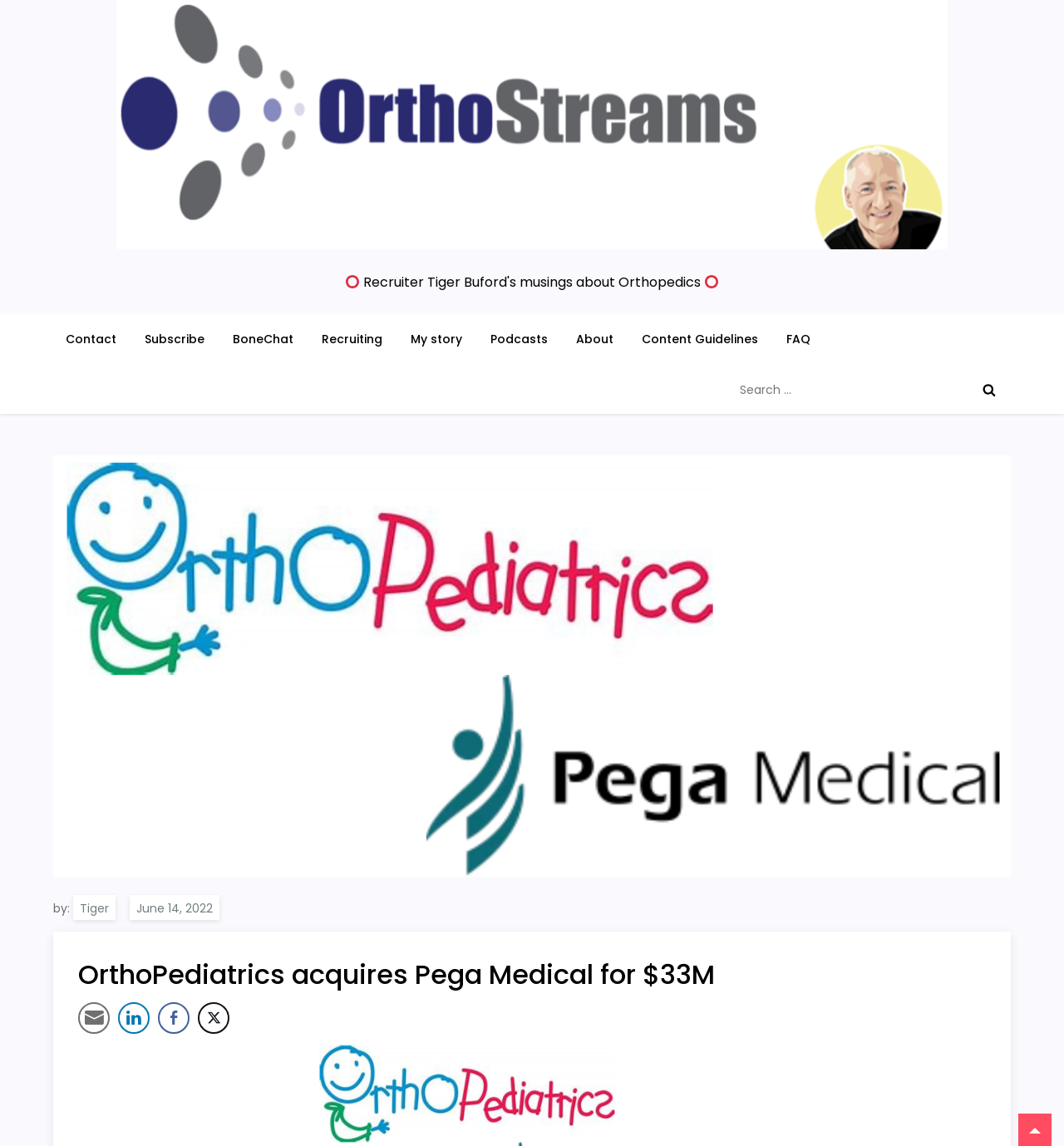Using the description "June 14, 2022June 14, 2022", locate and provide the bounding box of the UI element.

[0.122, 0.781, 0.206, 0.803]